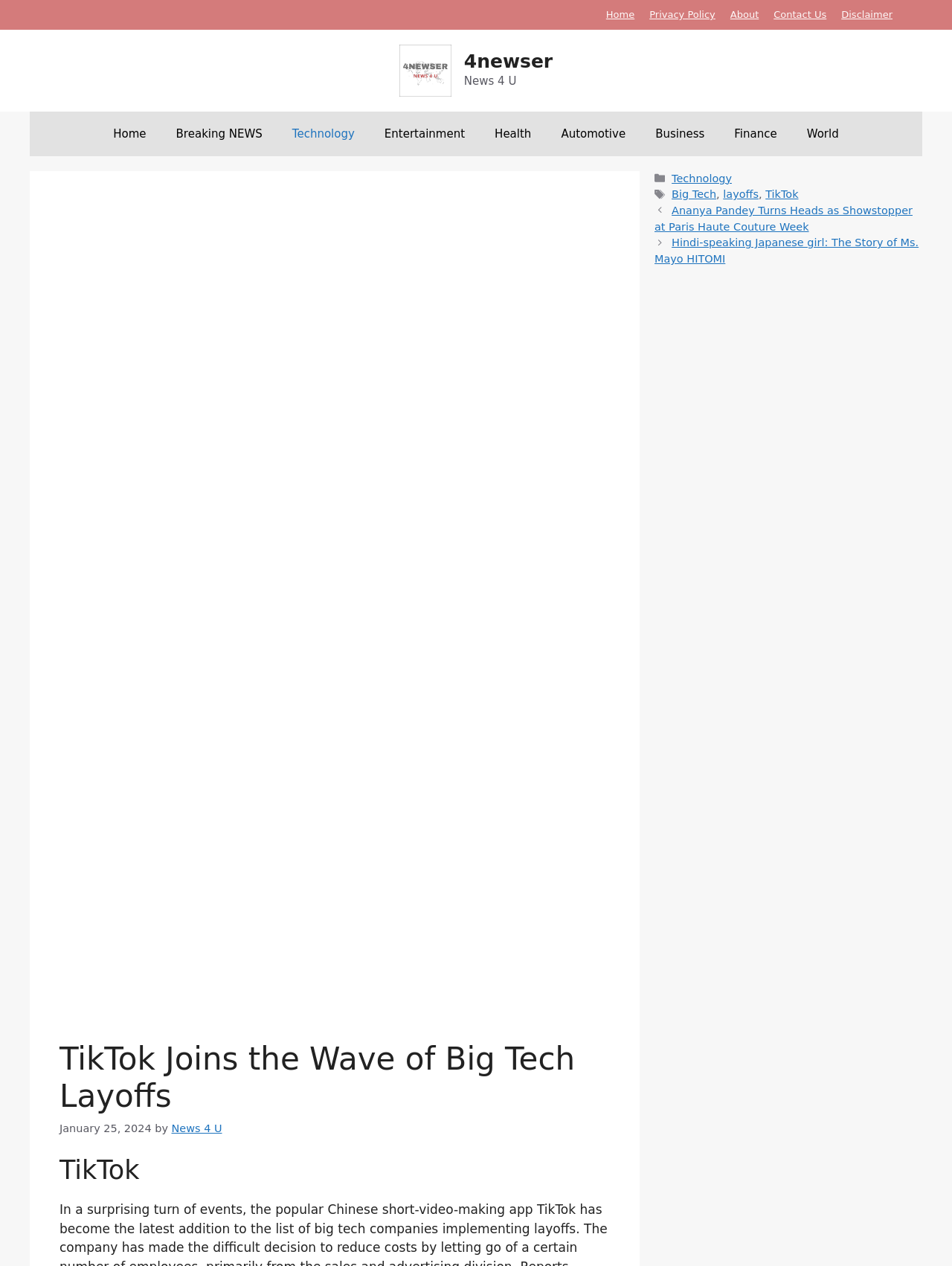What is the name of the website? Please answer the question using a single word or phrase based on the image.

4newser